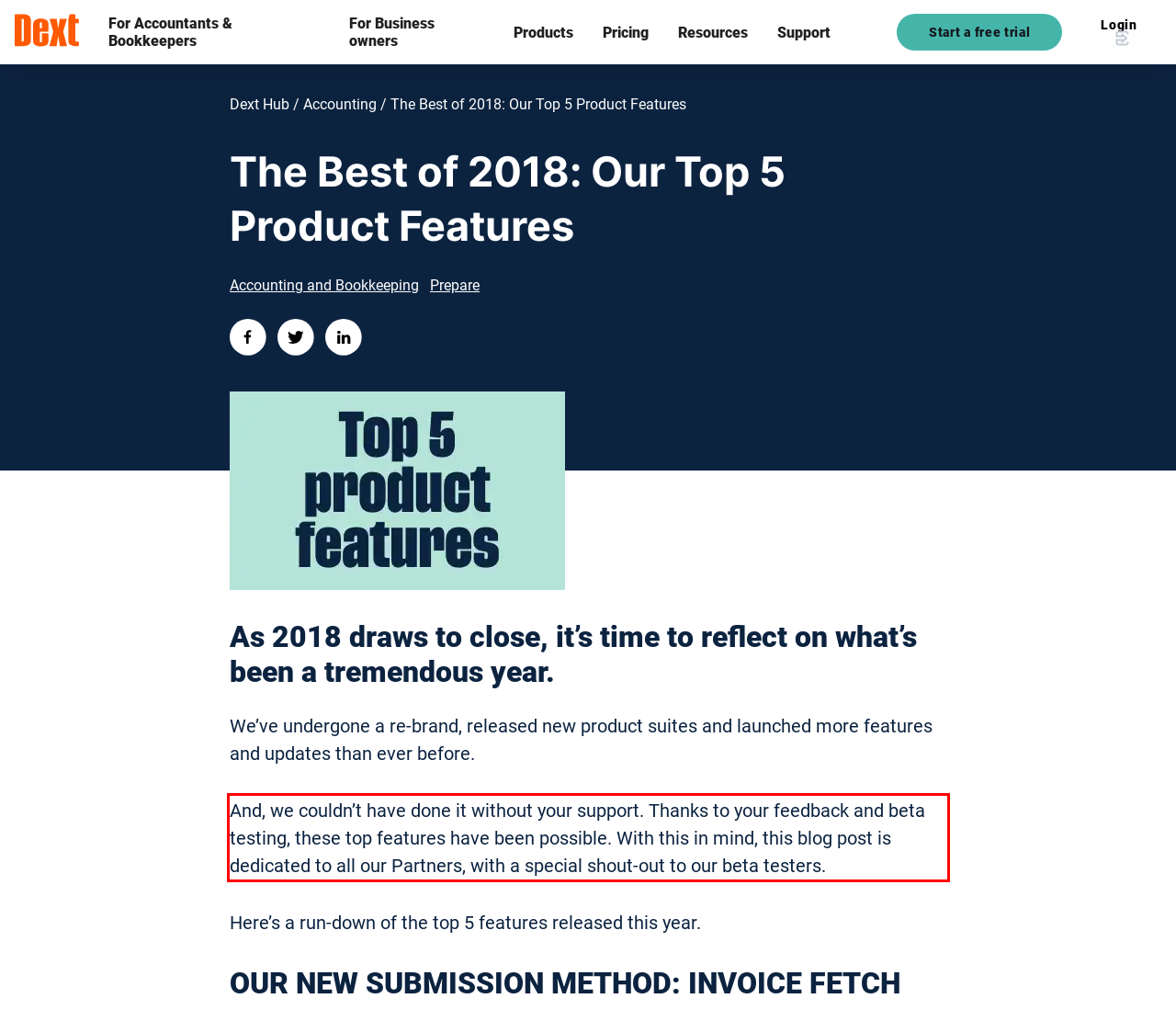You have a screenshot with a red rectangle around a UI element. Recognize and extract the text within this red bounding box using OCR.

And, we couldn’t have done it without your support. Thanks to your feedback and beta testing, these top features have been possible. With this in mind, this blog post is dedicated to all our Partners, with a special shout-out to our beta testers.